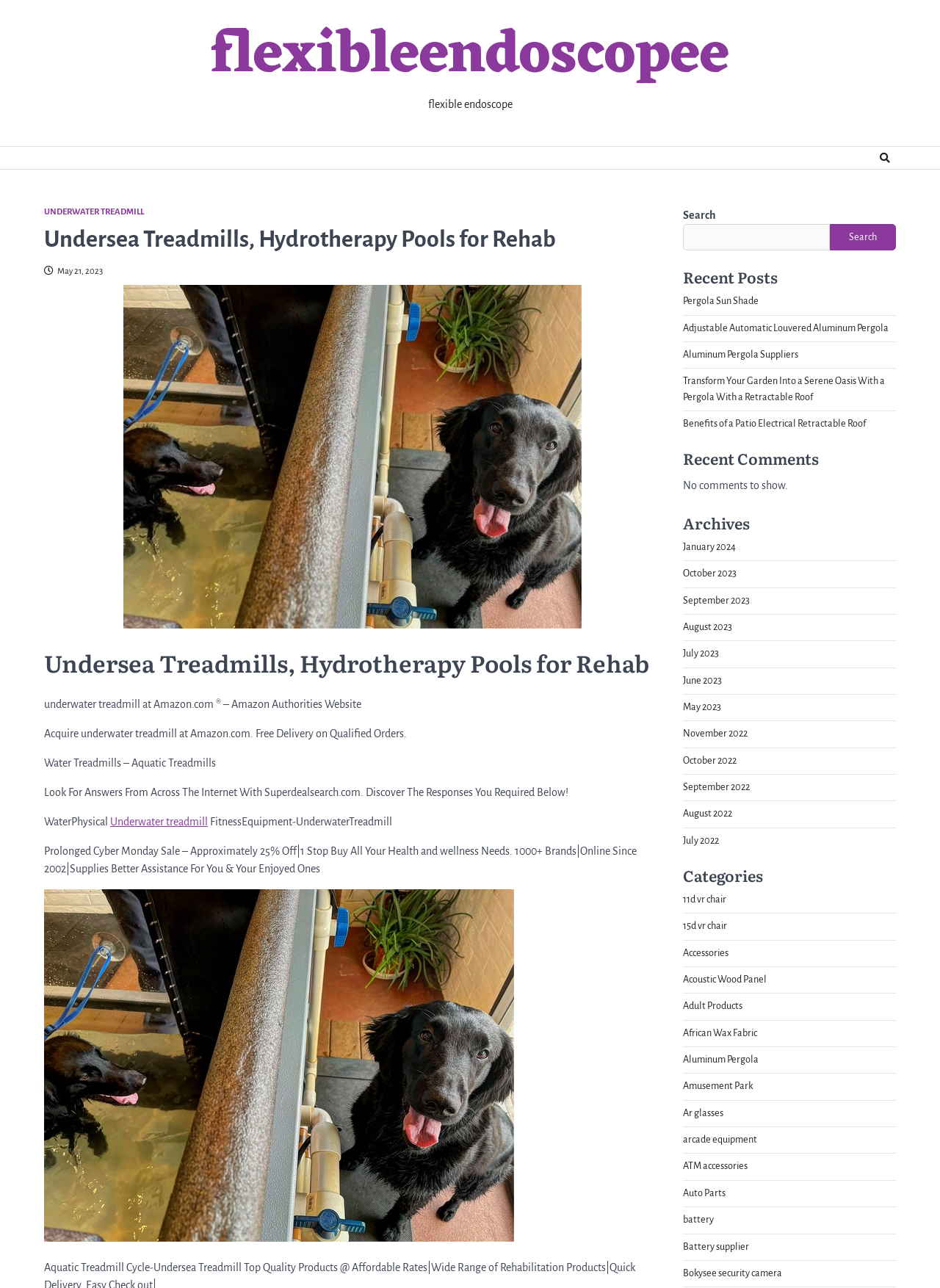Please find the bounding box coordinates of the element that needs to be clicked to perform the following instruction: "Click on Categories". The bounding box coordinates should be four float numbers between 0 and 1, represented as [left, top, right, bottom].

[0.727, 0.673, 0.953, 0.687]